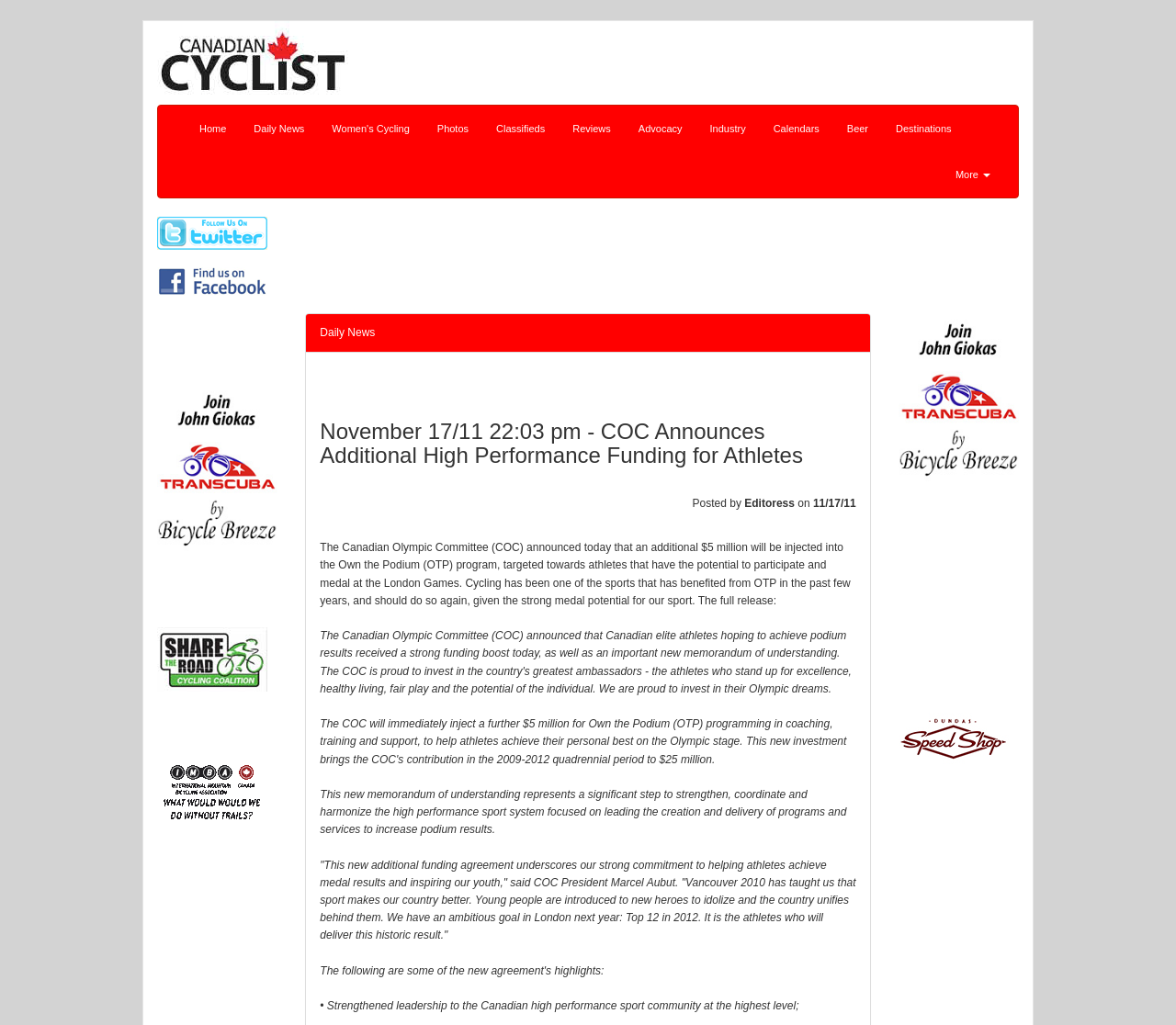Show the bounding box coordinates of the region that should be clicked to follow the instruction: "View Daily News."

[0.272, 0.316, 0.728, 0.334]